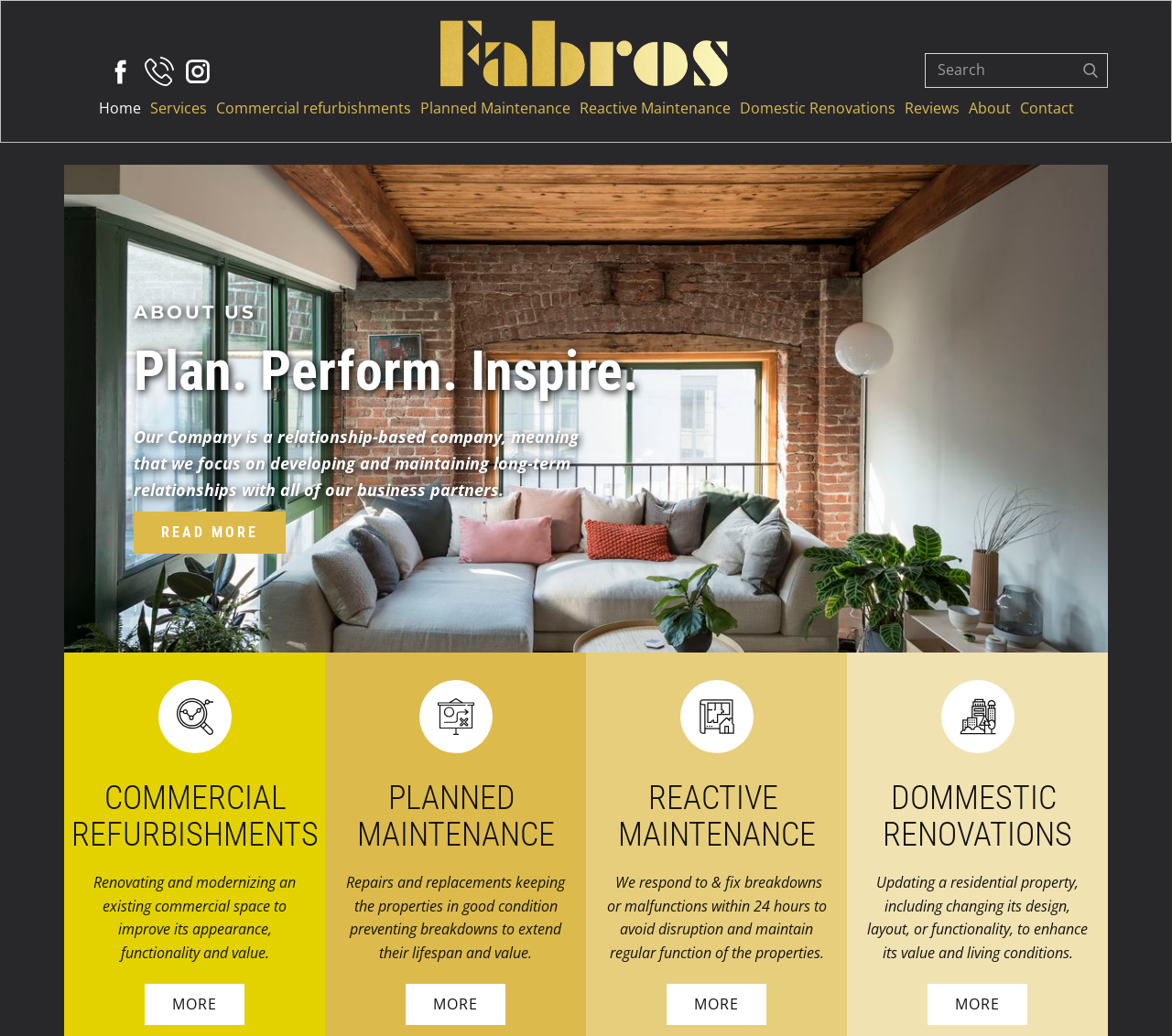Please determine the bounding box coordinates of the clickable area required to carry out the following instruction: "Go to About page". The coordinates must be four float numbers between 0 and 1, represented as [left, top, right, bottom].

[0.826, 0.088, 0.862, 0.12]